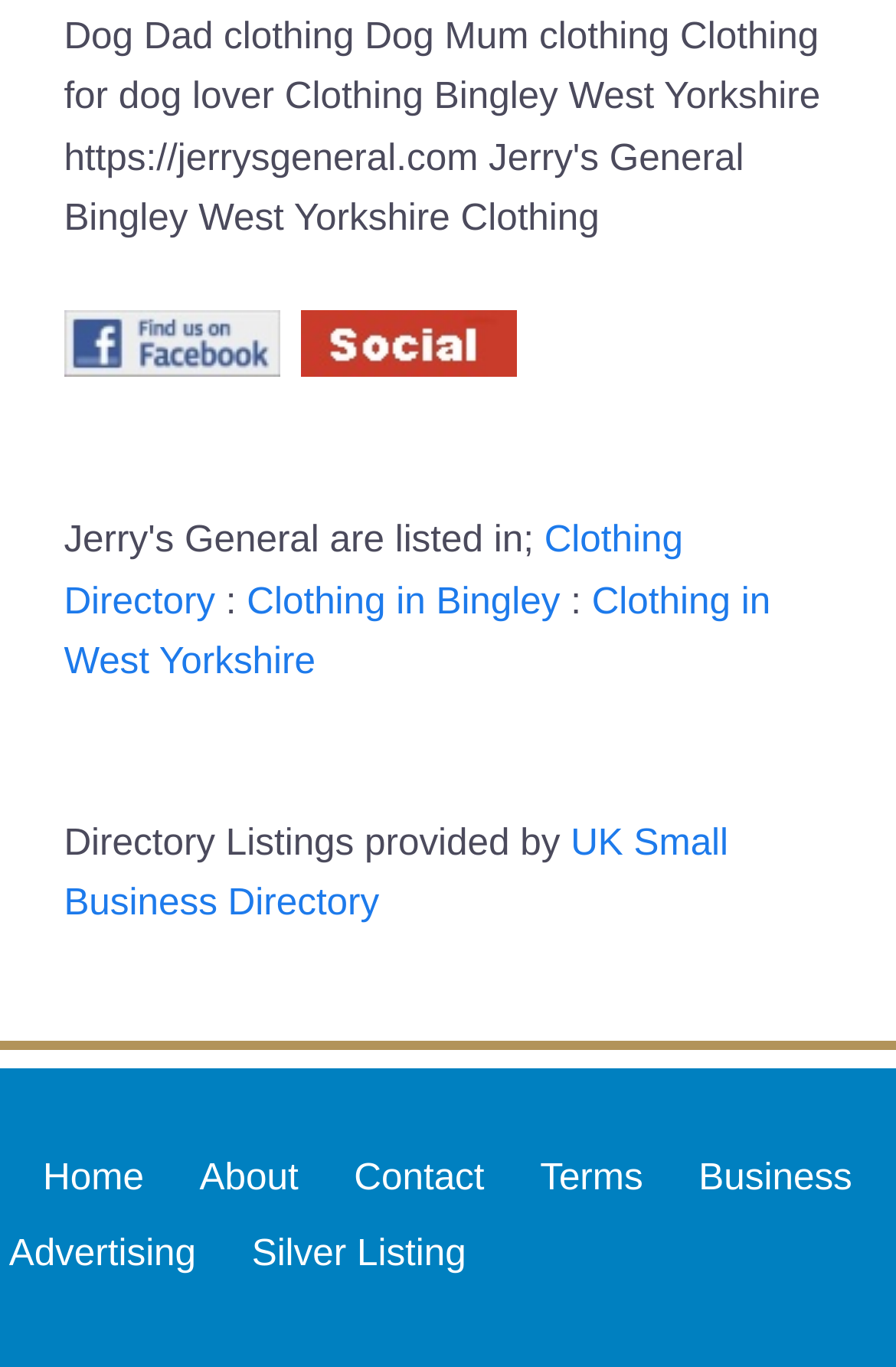Answer succinctly with a single word or phrase:
What is the position of the separator?

Horizontal